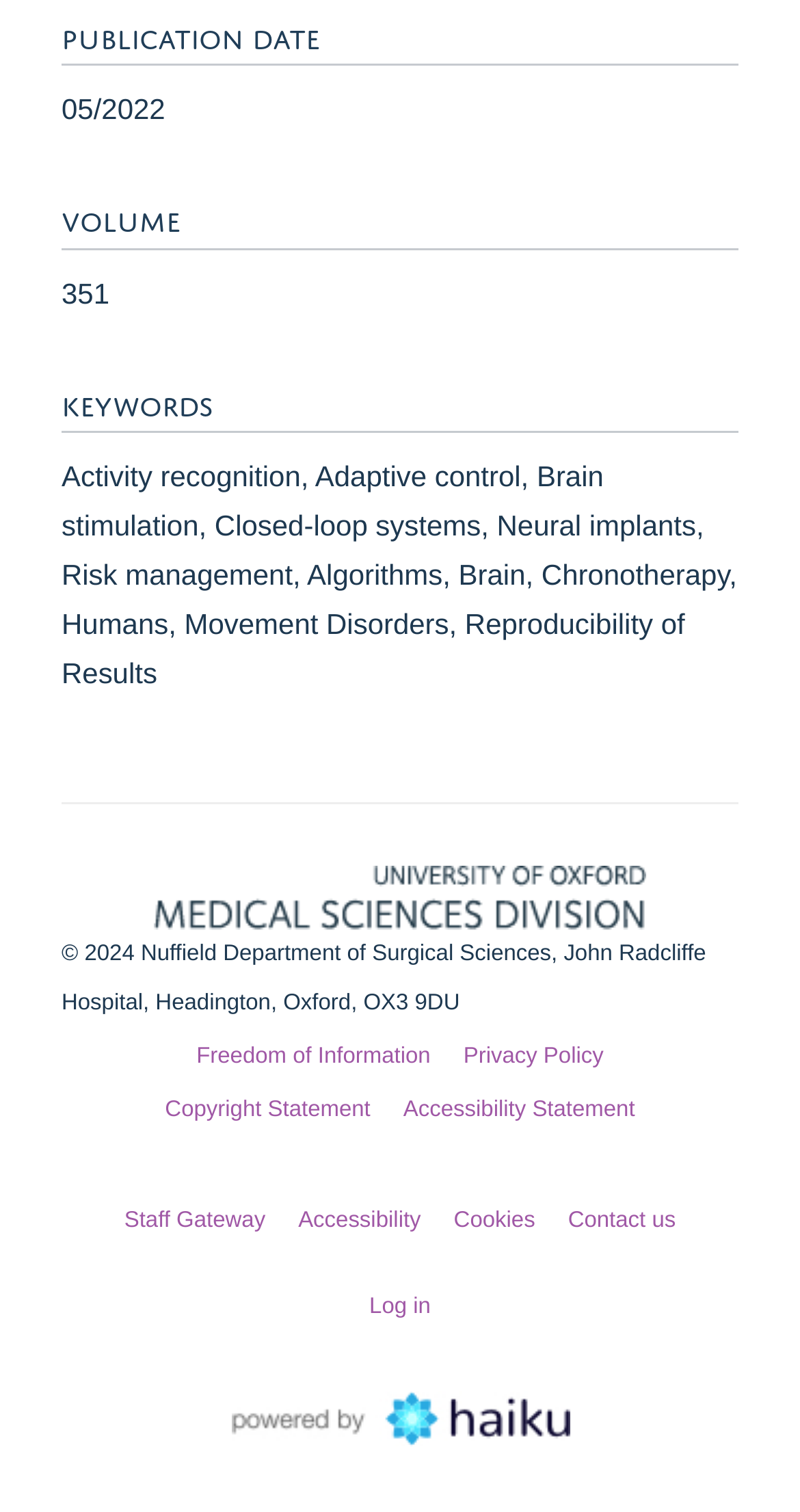Using the description "Accessibility Statement", predict the bounding box of the relevant HTML element.

[0.504, 0.726, 0.794, 0.742]